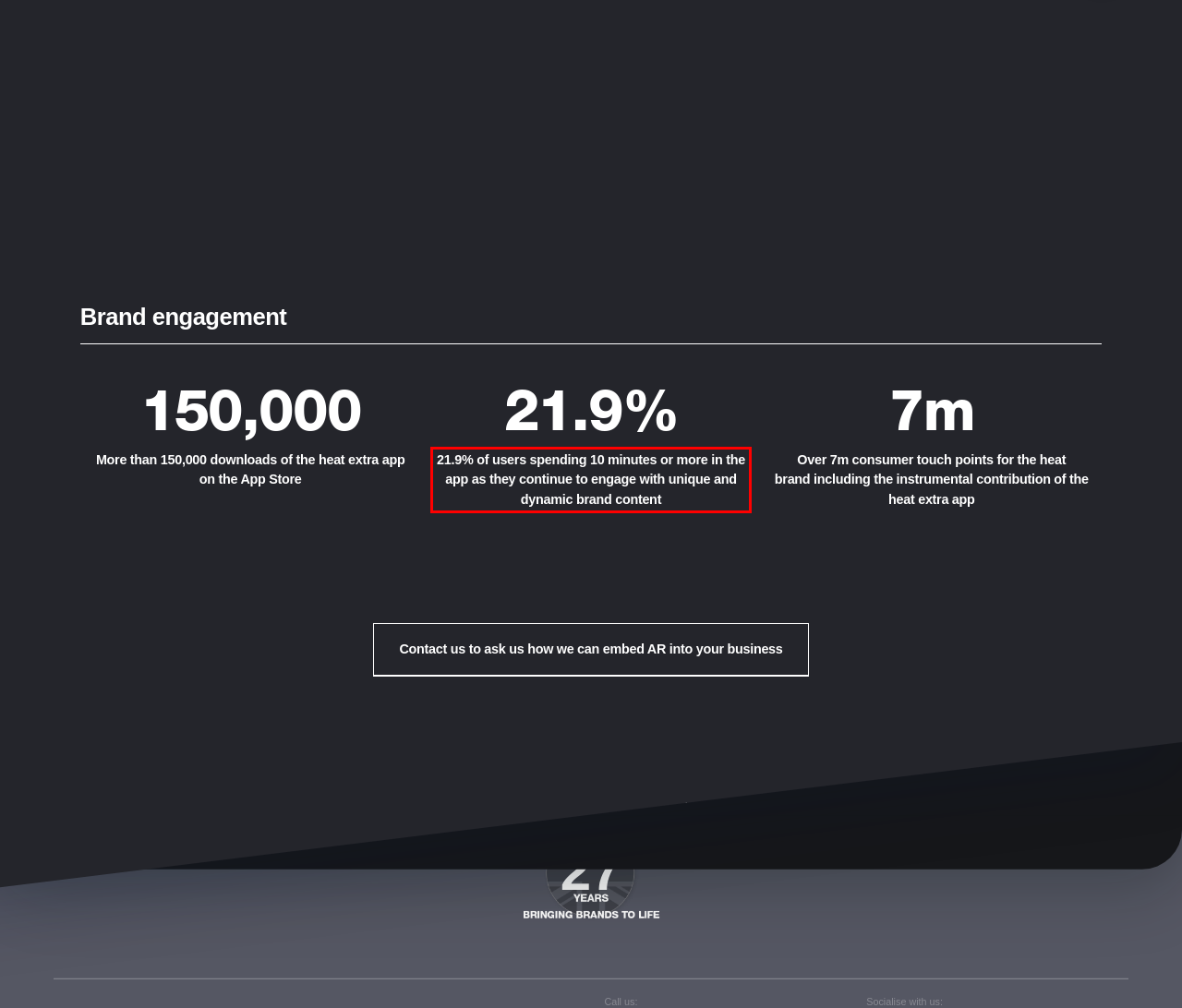You are given a screenshot of a webpage with a UI element highlighted by a red bounding box. Please perform OCR on the text content within this red bounding box.

21.9% of users spending 10 minutes or more in the app as they continue to engage with unique and dynamic brand content